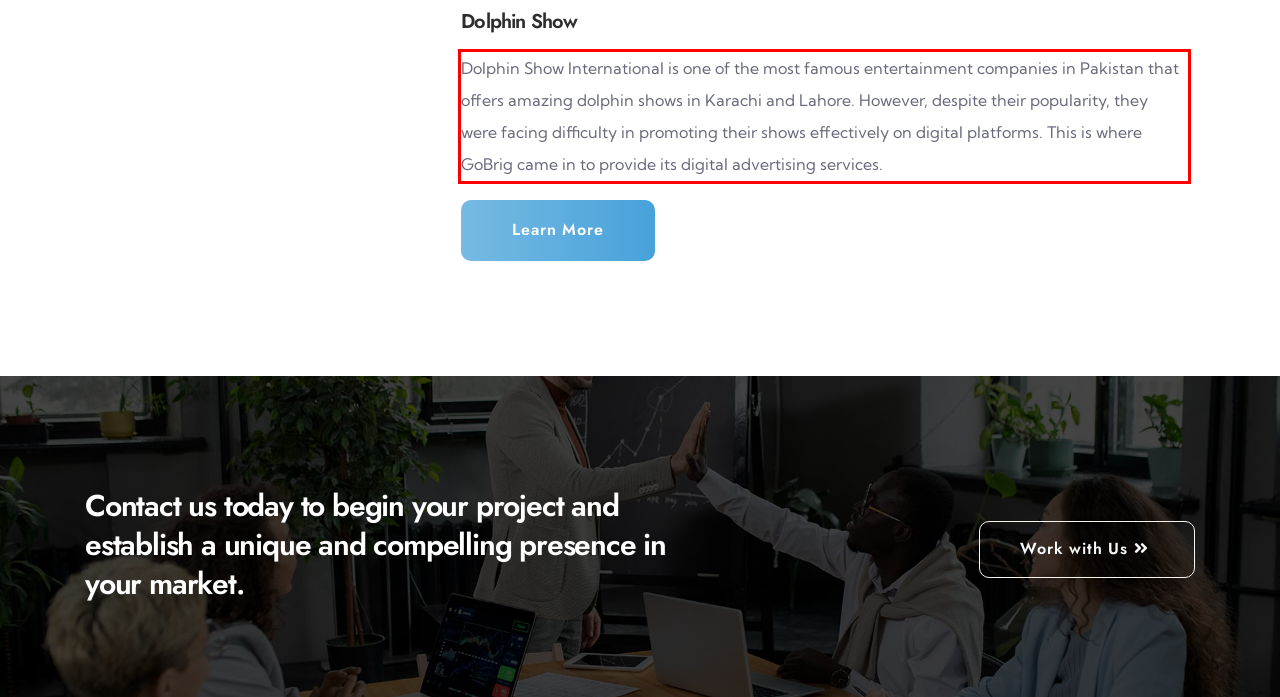Examine the screenshot of the webpage, locate the red bounding box, and generate the text contained within it.

Dolphin Show International is one of the most famous entertainment companies in Pakistan that offers amazing dolphin shows in Karachi and Lahore. However, despite their popularity, they were facing difficulty in promoting their shows effectively on digital platforms. This is where GoBrig came in to provide its digital advertising services.